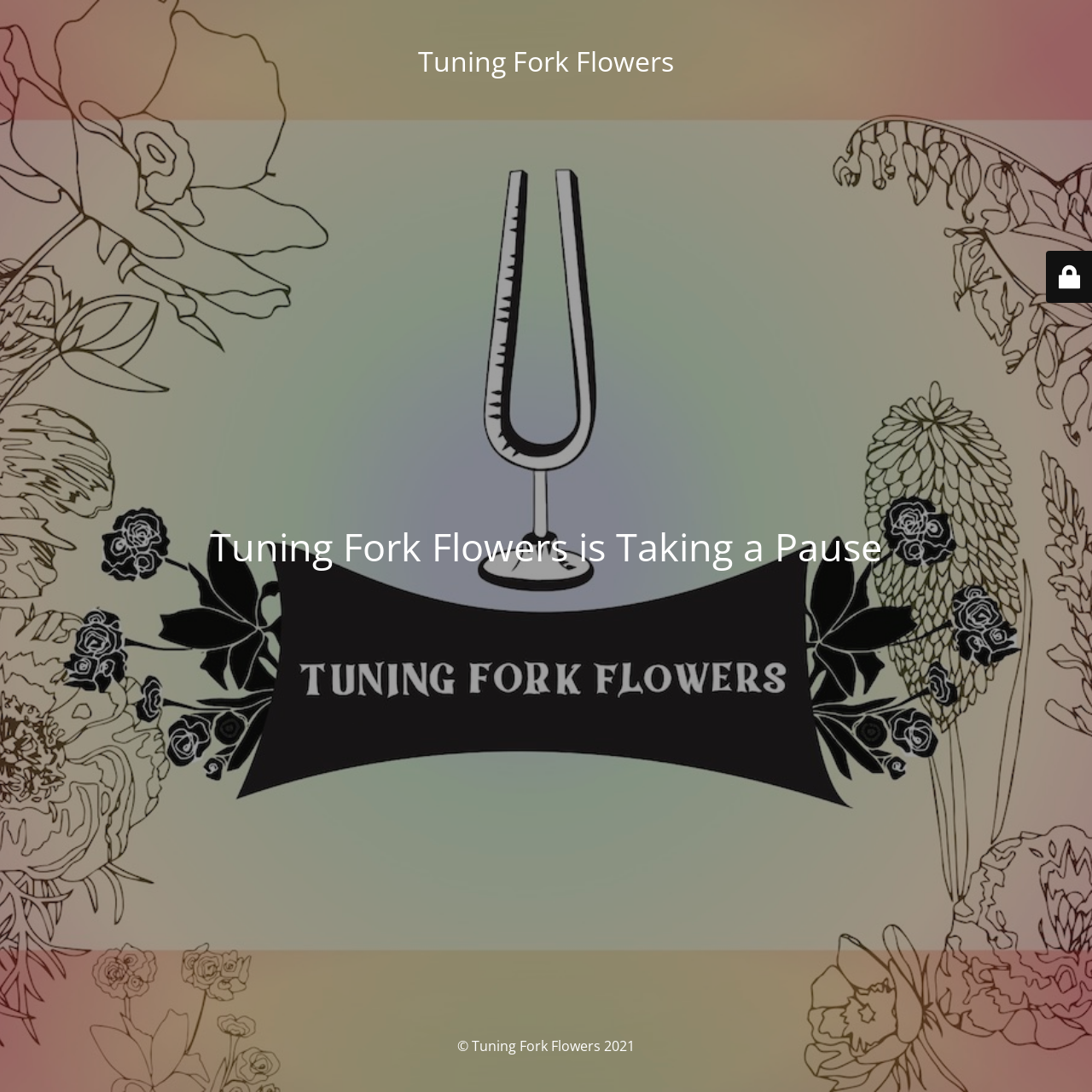Extract the primary headline from the webpage and present its text.

Tuning Fork Flowers